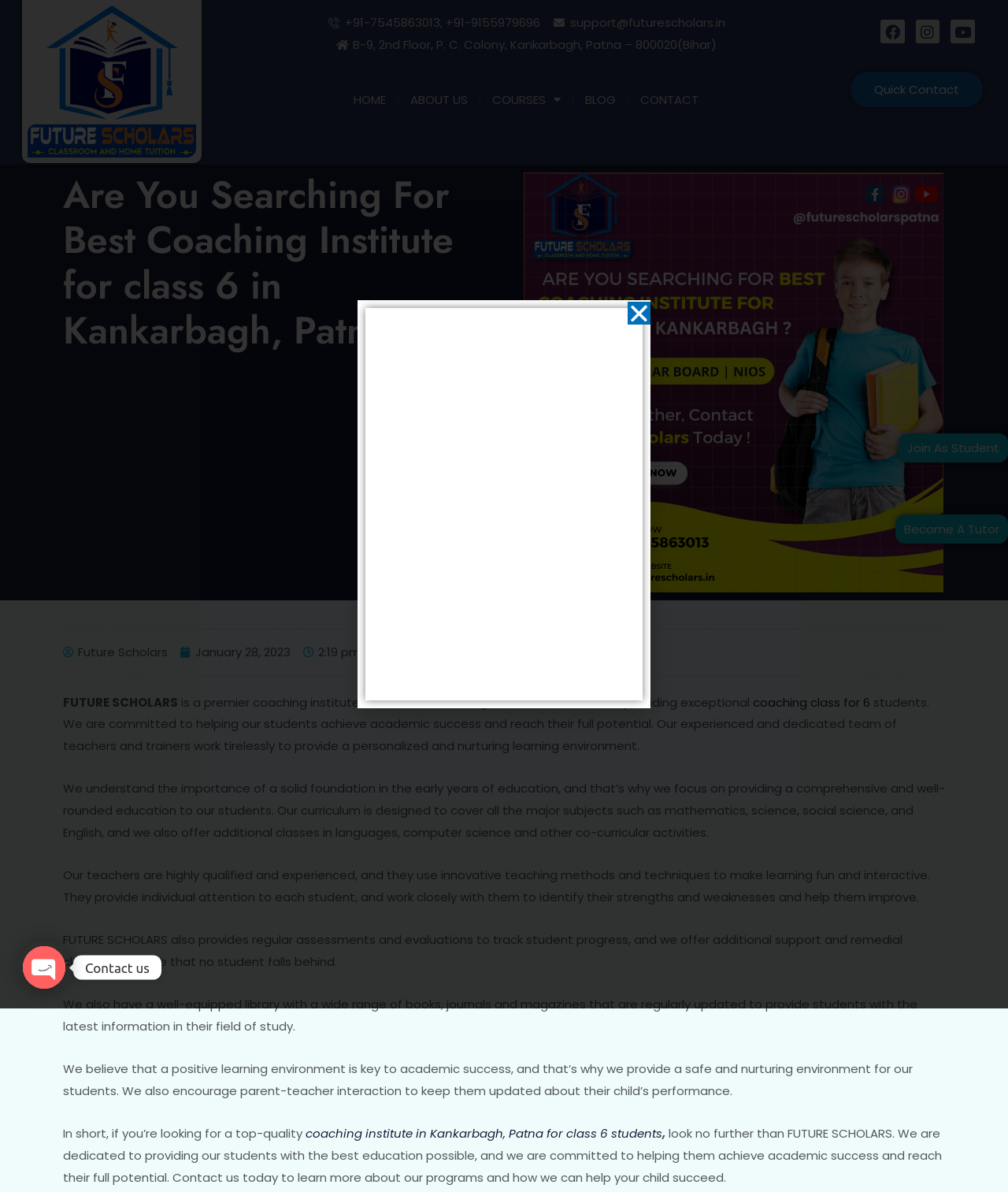Answer the following in one word or a short phrase: 
What is the focus of Future Scholars?

providing exceptional coaching class for 6 students